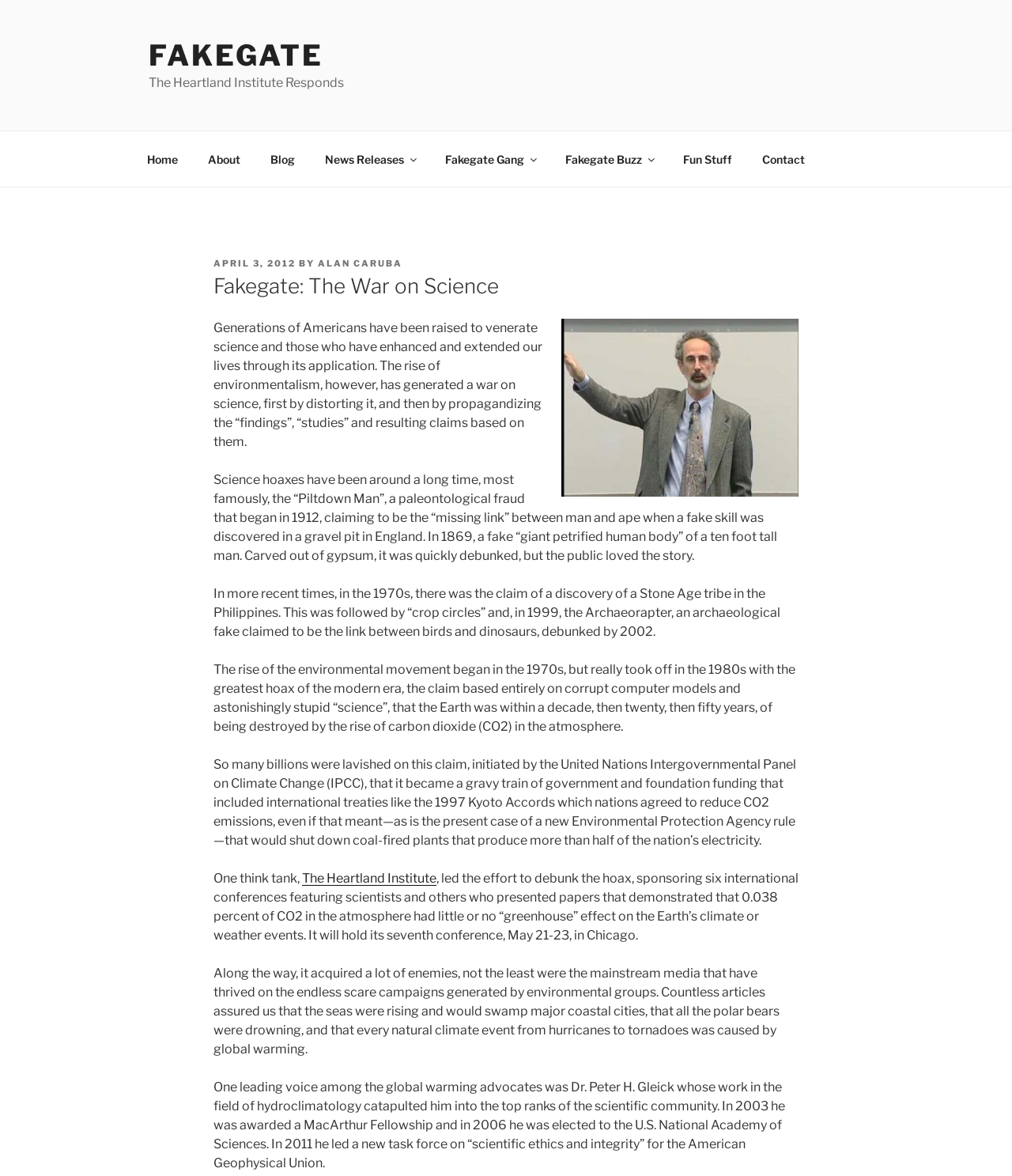Locate the bounding box coordinates of the area you need to click to fulfill this instruction: 'Learn more about 'INTRA - THE BEGINNING''. The coordinates must be in the form of four float numbers ranging from 0 to 1: [left, top, right, bottom].

None